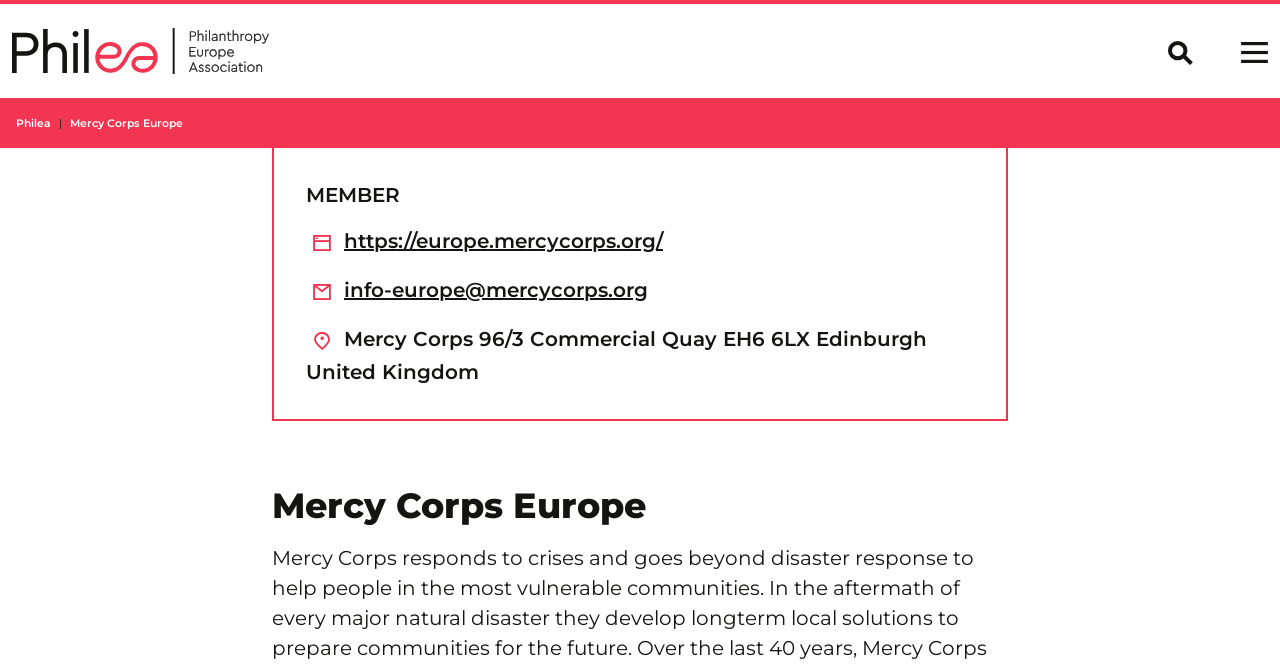Answer with a single word or phrase: 
What is the link to Mercy Corps Europe's website?

https://europe.mercycorps.org/